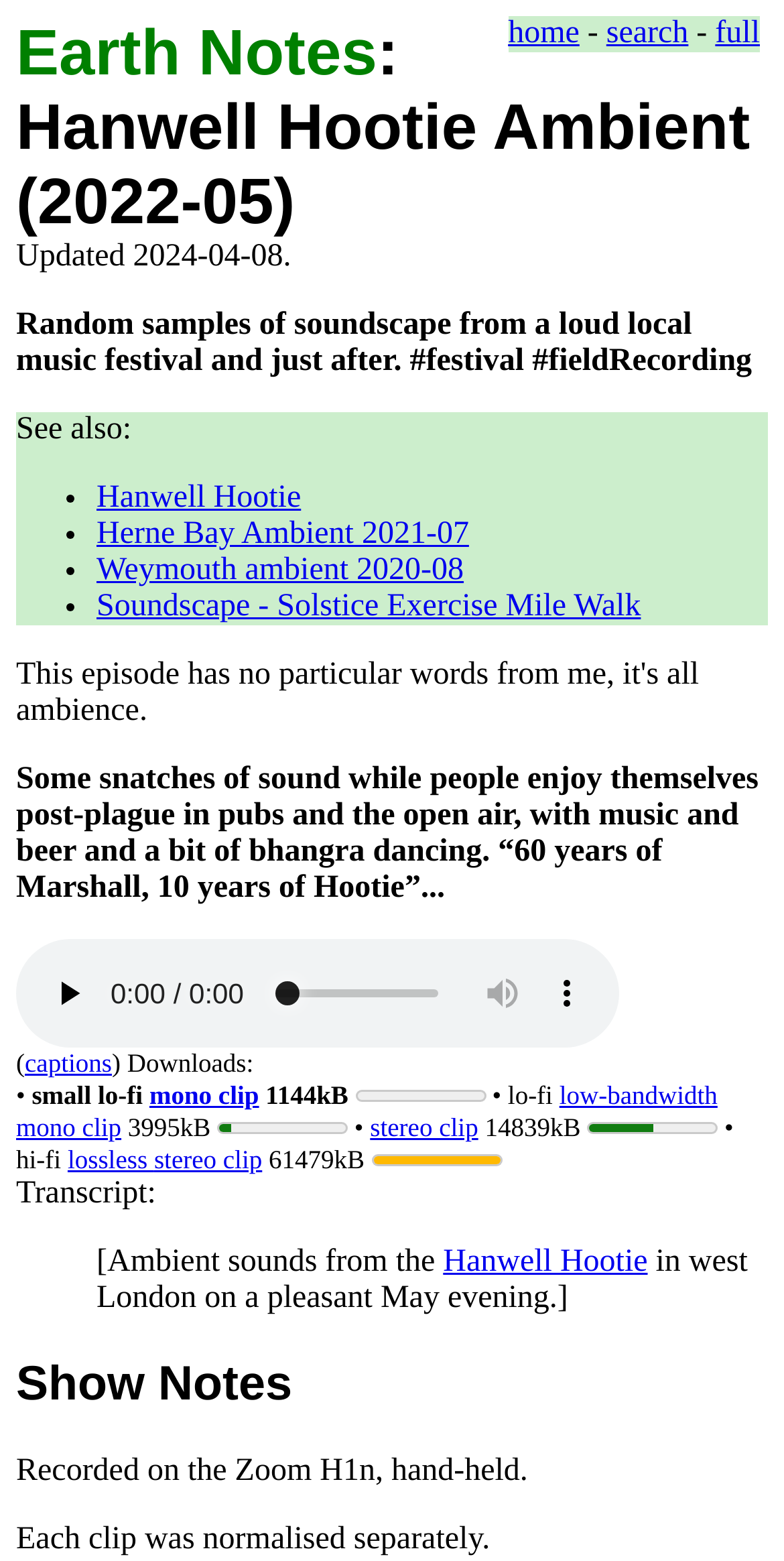What is the device used to record the audio?
Please ensure your answer to the question is detailed and covers all necessary aspects.

The device used to record the audio can be found in the 'Show Notes' section, which states 'Recorded on the Zoom H1n, hand-held'.